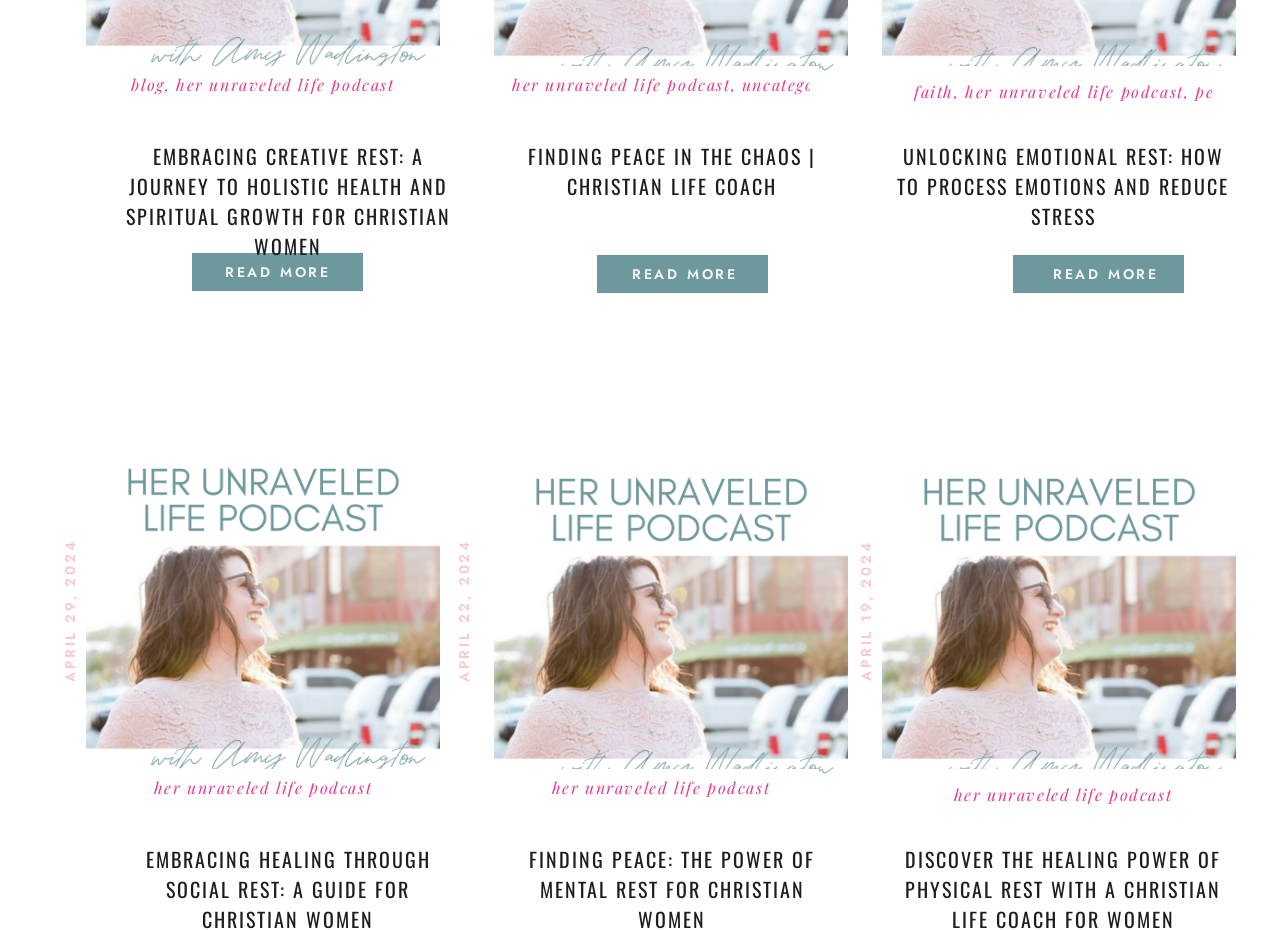Highlight the bounding box coordinates of the element that should be clicked to carry out the following instruction: "Explore Finding Peace in the Chaos". The coordinates must be given as four float numbers ranging from 0 to 1, i.e., [left, top, right, bottom].

[0.494, 0.284, 0.577, 0.305]